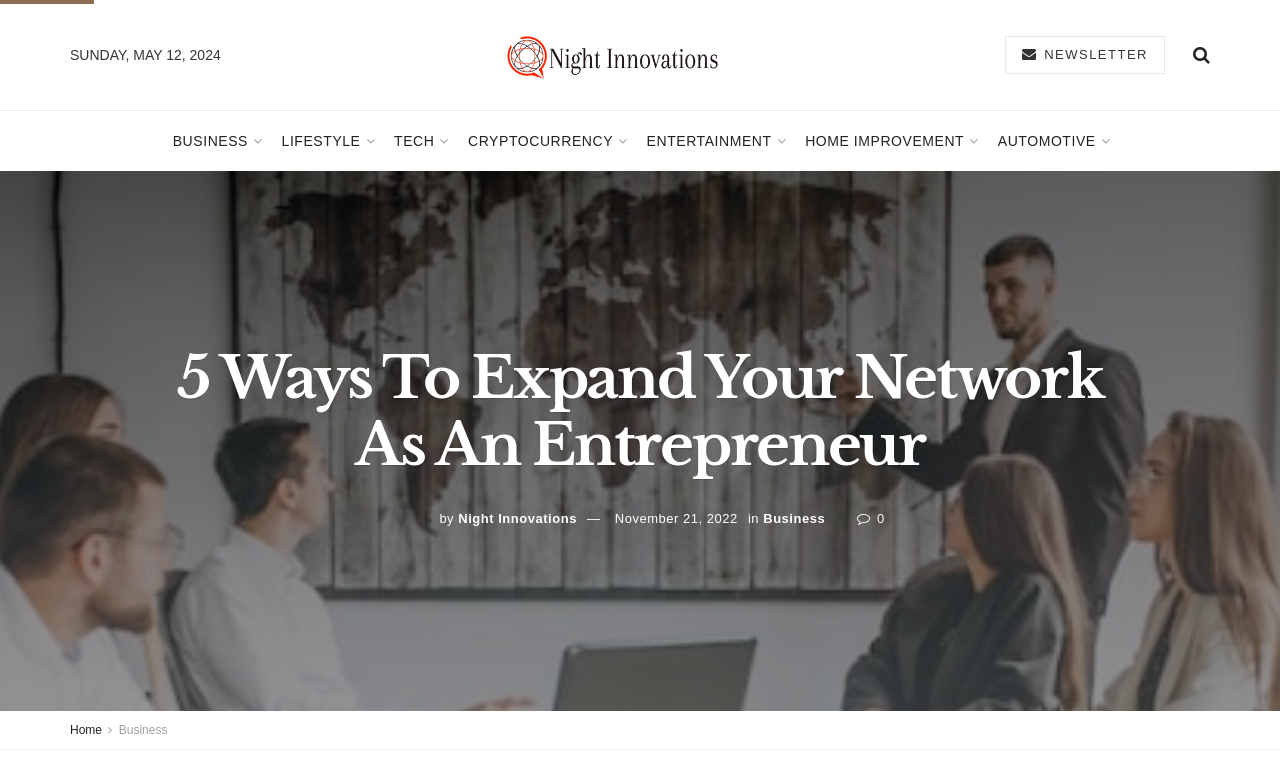What is the name of the website?
With the help of the image, please provide a detailed response to the question.

I found the name of the website by looking at the image and link with the text 'Night Innovations' which is located at the top of the webpage.